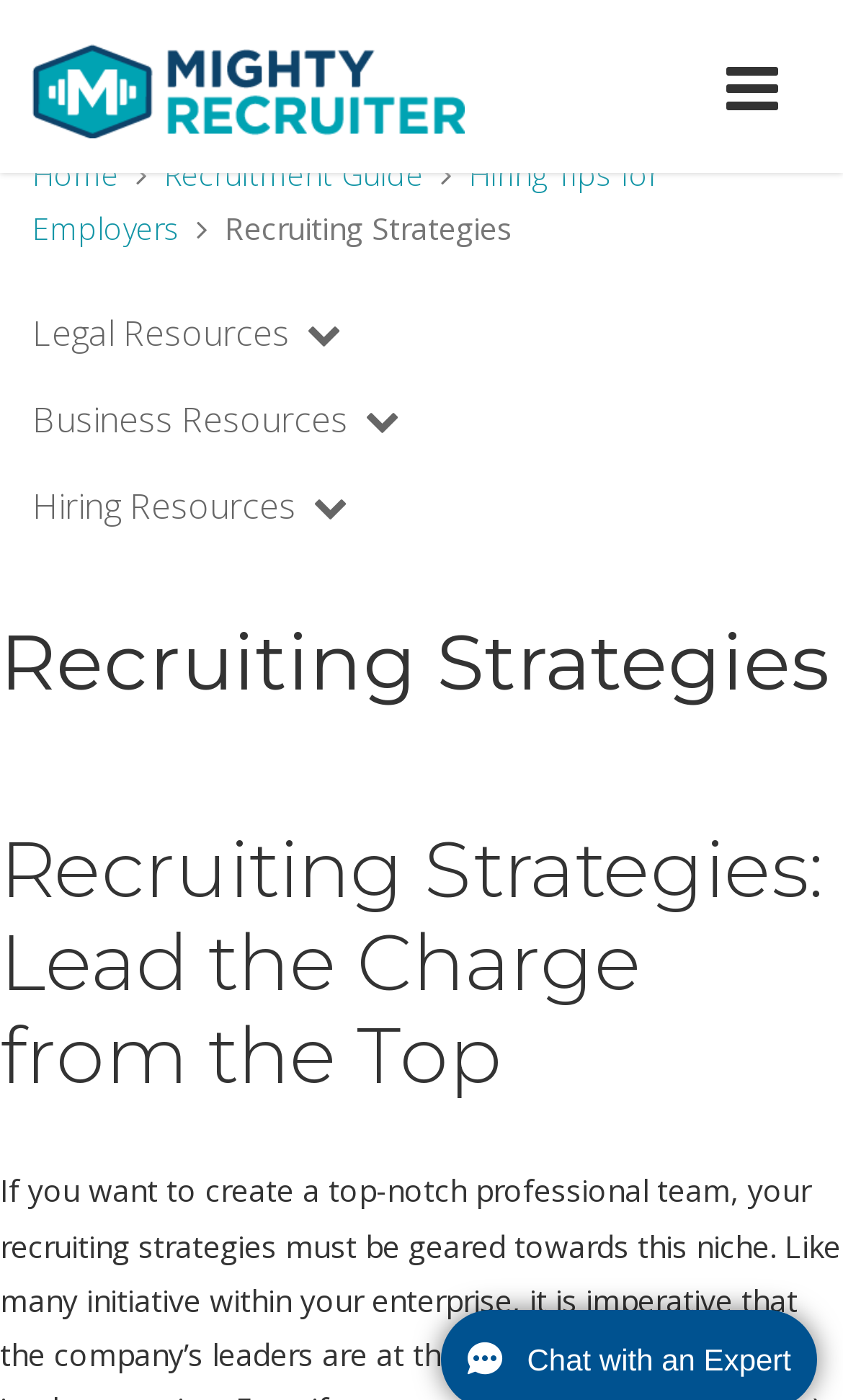How many resource categories are there?
Look at the screenshot and give a one-word or phrase answer.

3